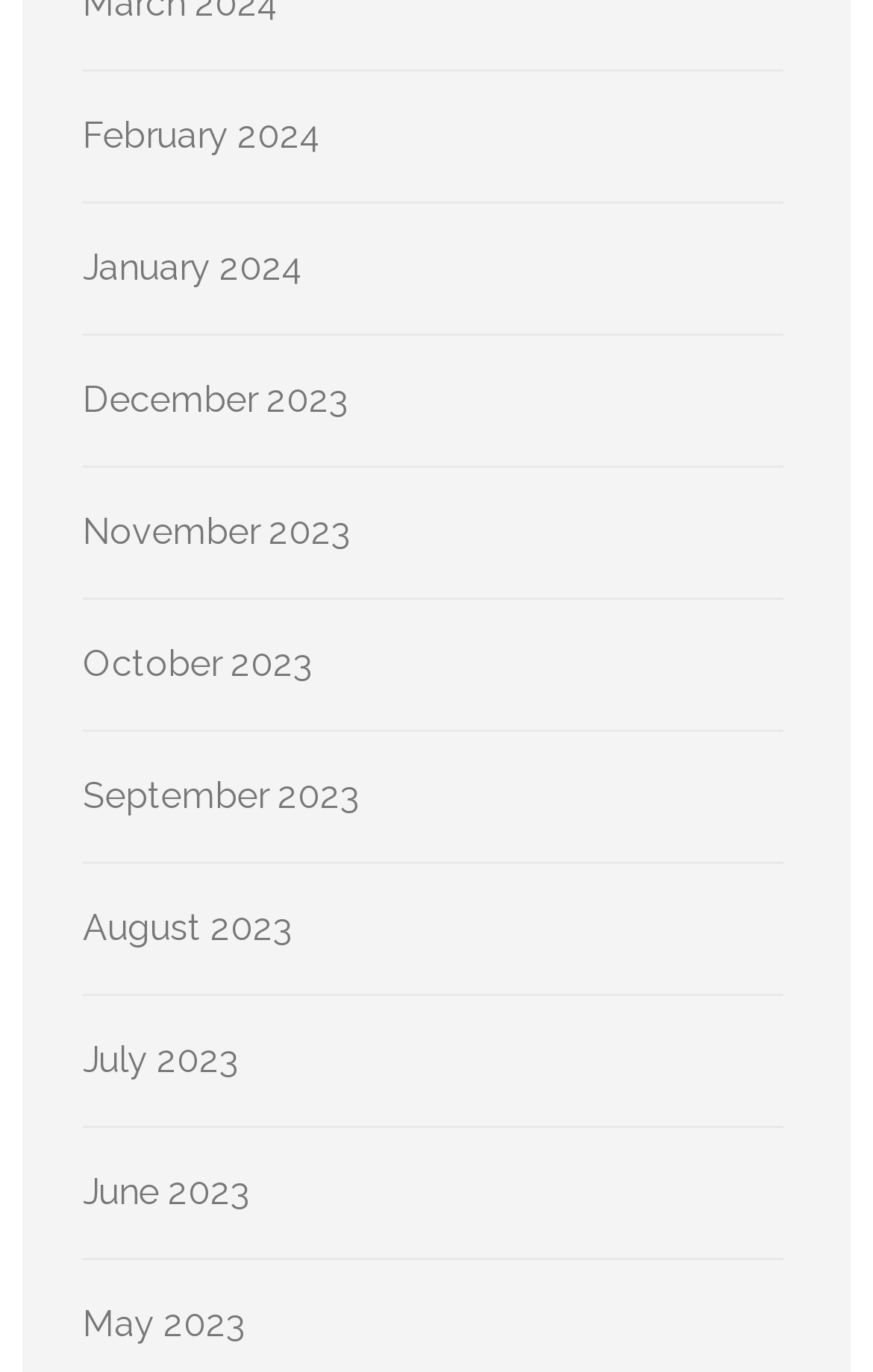Given the element description, predict the bounding box coordinates in the format (top-left x, top-left y, bottom-right x, bottom-right y), using floating point numbers between 0 and 1: August 2023

[0.095, 0.661, 0.336, 0.692]